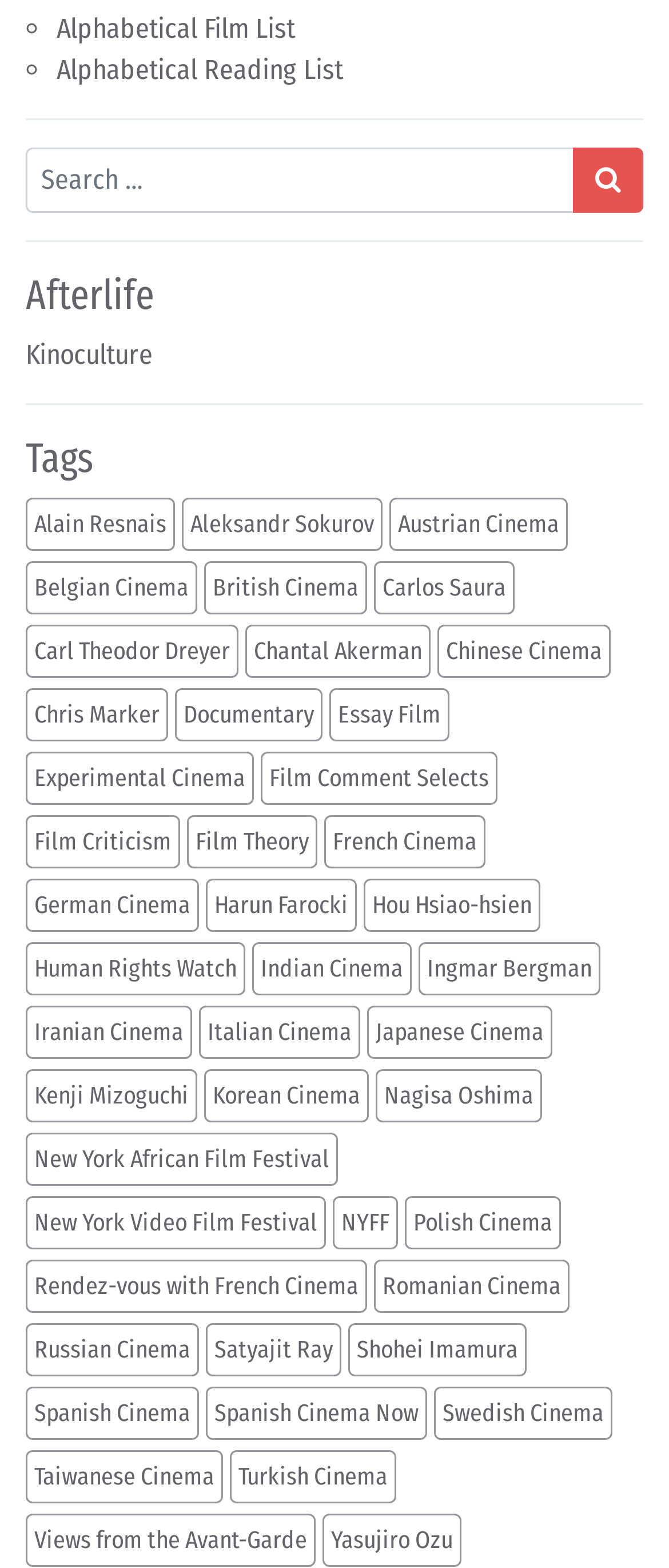Locate the bounding box coordinates of the element that needs to be clicked to carry out the instruction: "View Alphabetical Film List". The coordinates should be given as four float numbers ranging from 0 to 1, i.e., [left, top, right, bottom].

[0.085, 0.008, 0.441, 0.028]